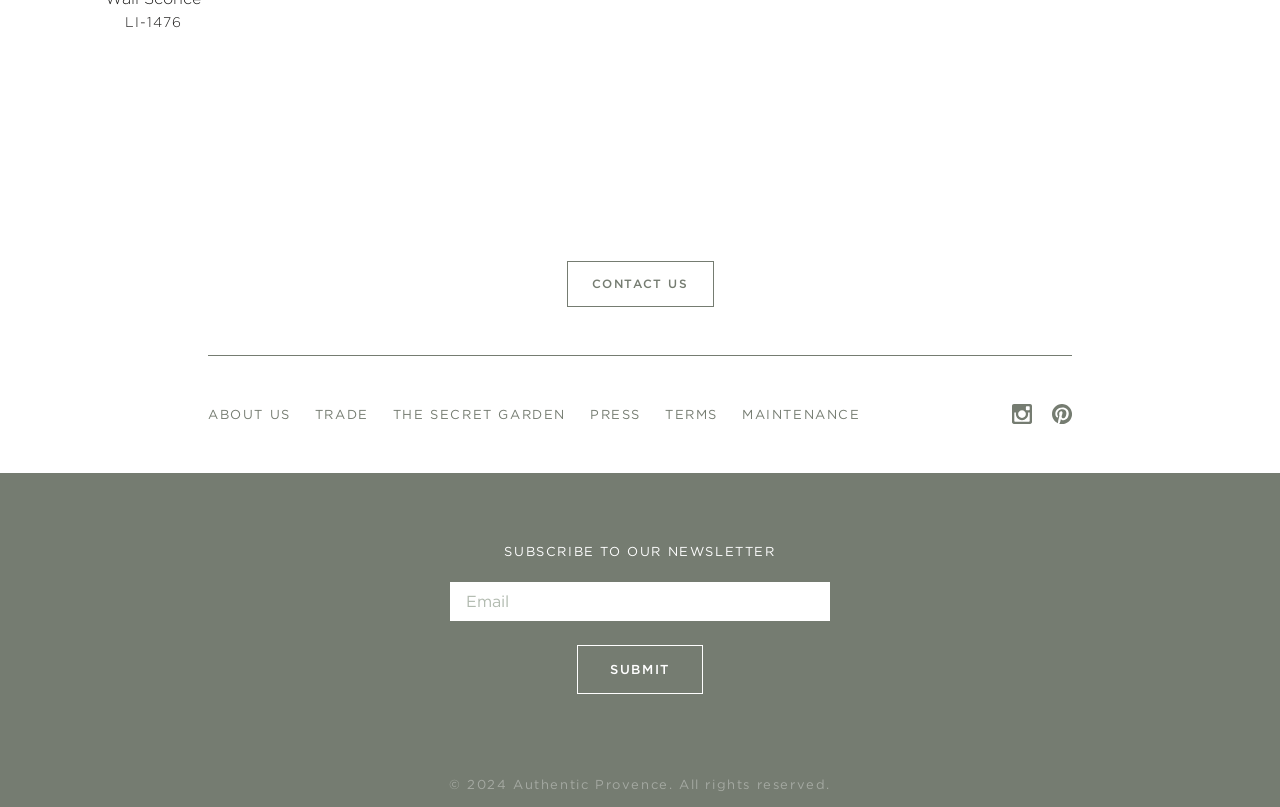What is the copyright year of the website? Based on the image, give a response in one word or a short phrase.

2024